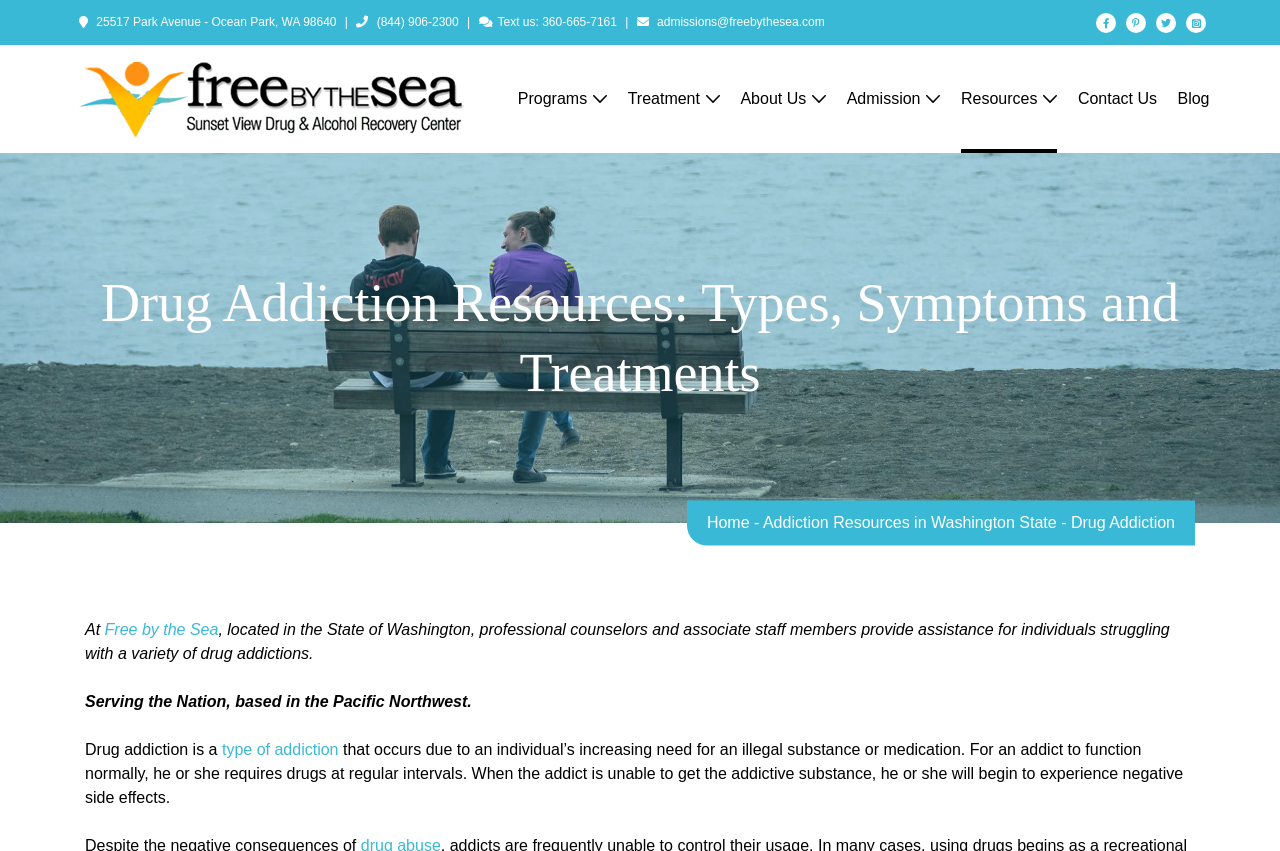Please analyze the image and give a detailed answer to the question:
How many social media links are available on this webpage?

I found the social media links by looking at the link elements with the icons '', '', '', and '凌' which are located at the top of the webpage. There are 4 social media links in total.